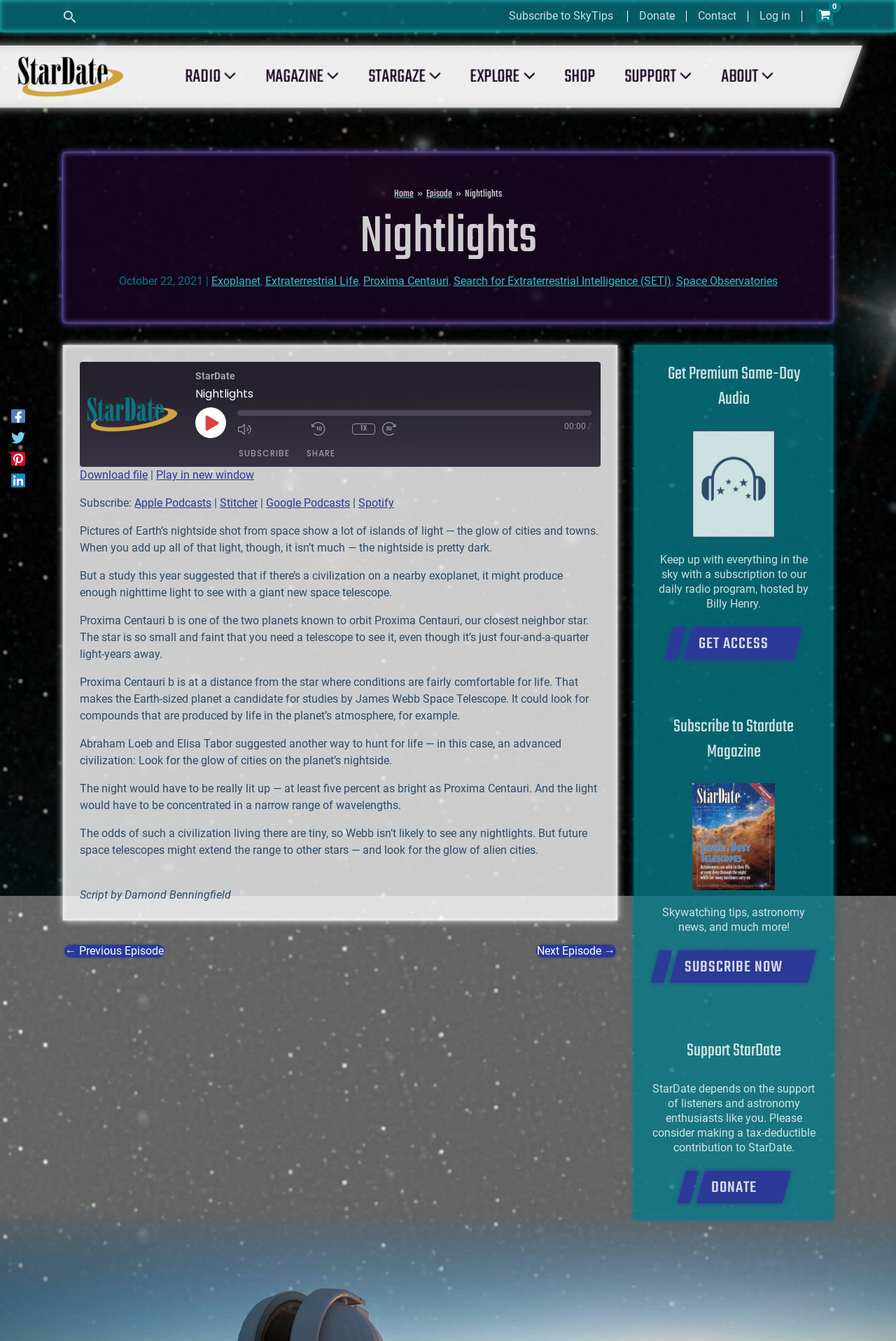Reply to the question with a single word or phrase:
What is the name of the podcast?

Nightlights